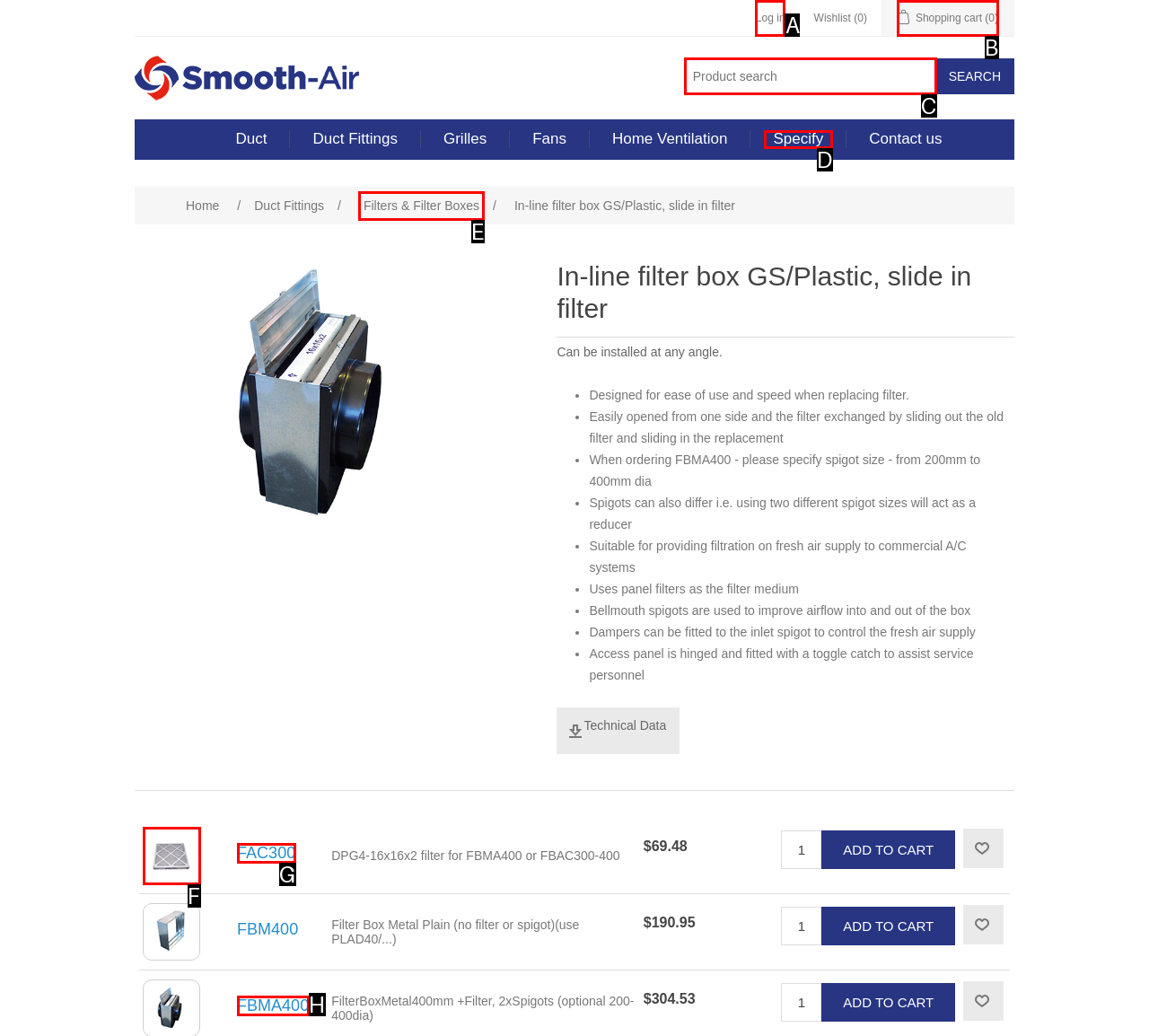Decide which HTML element to click to complete the task: Search for a product Provide the letter of the appropriate option.

C